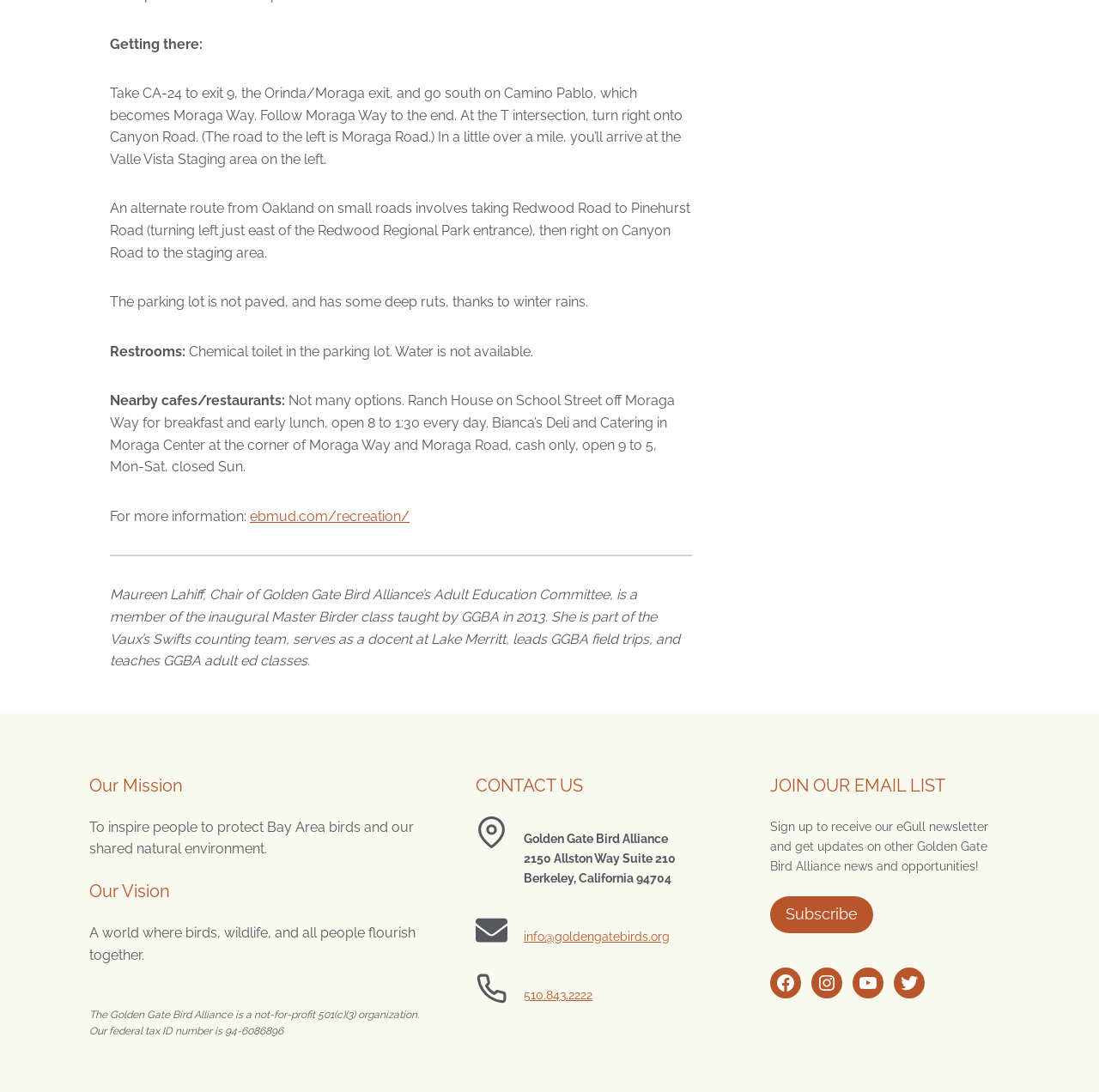Determine the bounding box coordinates for the clickable element to execute this instruction: "Visit the Golden Gate Bird Alliance's contact page". Provide the coordinates as four float numbers between 0 and 1, i.e., [left, top, right, bottom].

[0.476, 0.851, 0.609, 0.864]